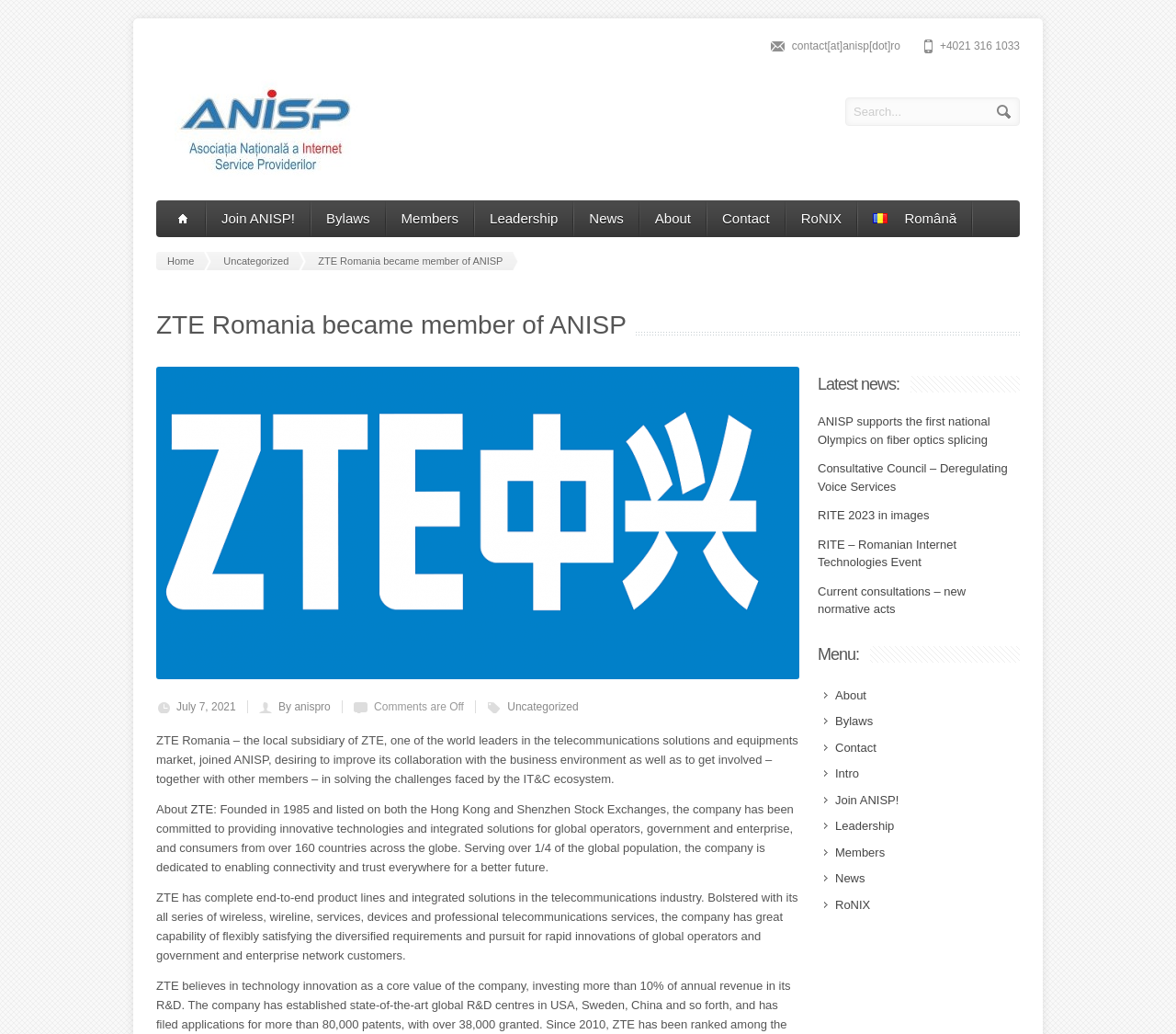Pinpoint the bounding box coordinates of the area that should be clicked to complete the following instruction: "Join ANISP!". The coordinates must be given as four float numbers between 0 and 1, i.e., [left, top, right, bottom].

[0.176, 0.194, 0.263, 0.229]